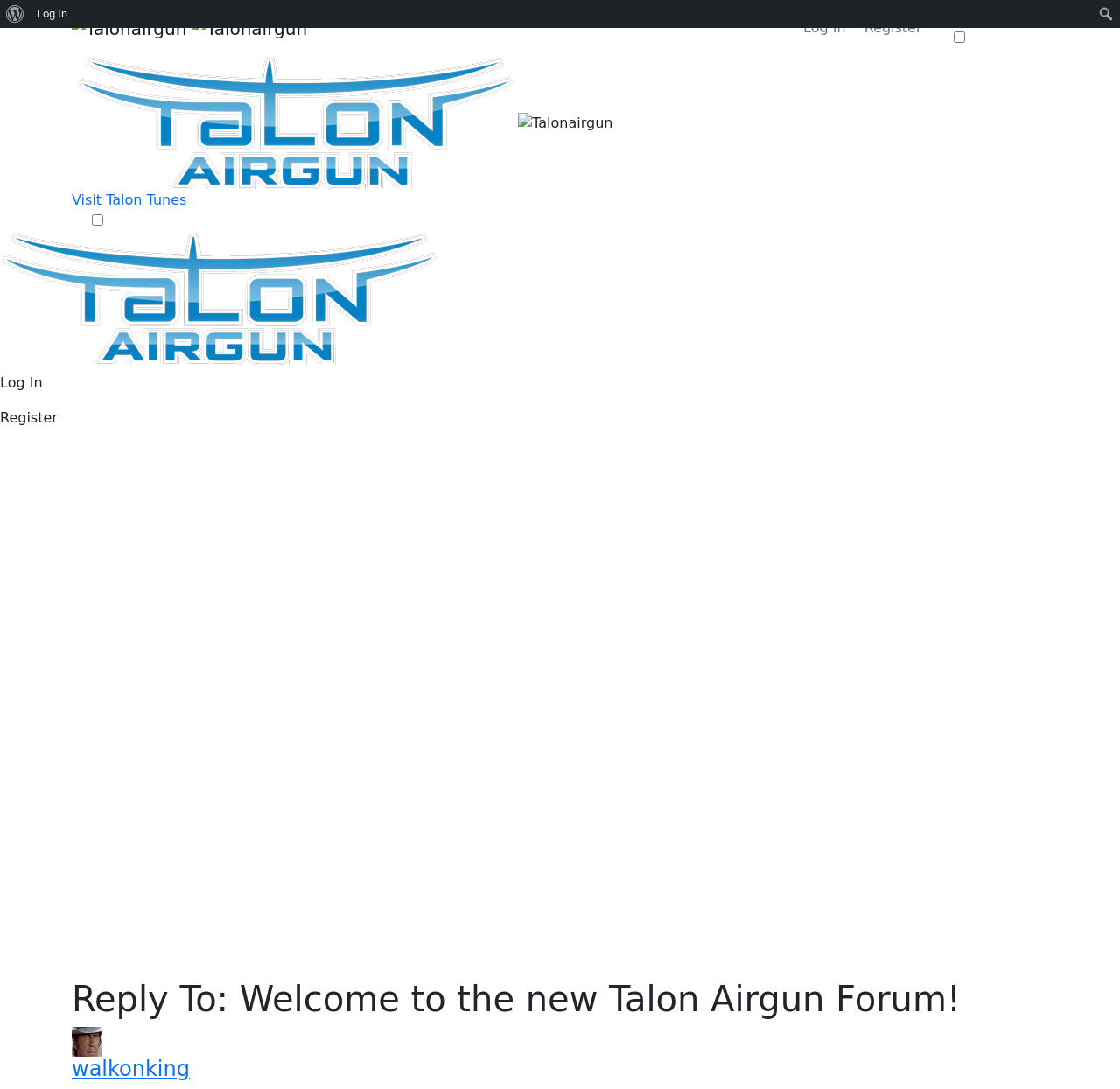How many login options are available?
From the image, respond using a single word or phrase.

2